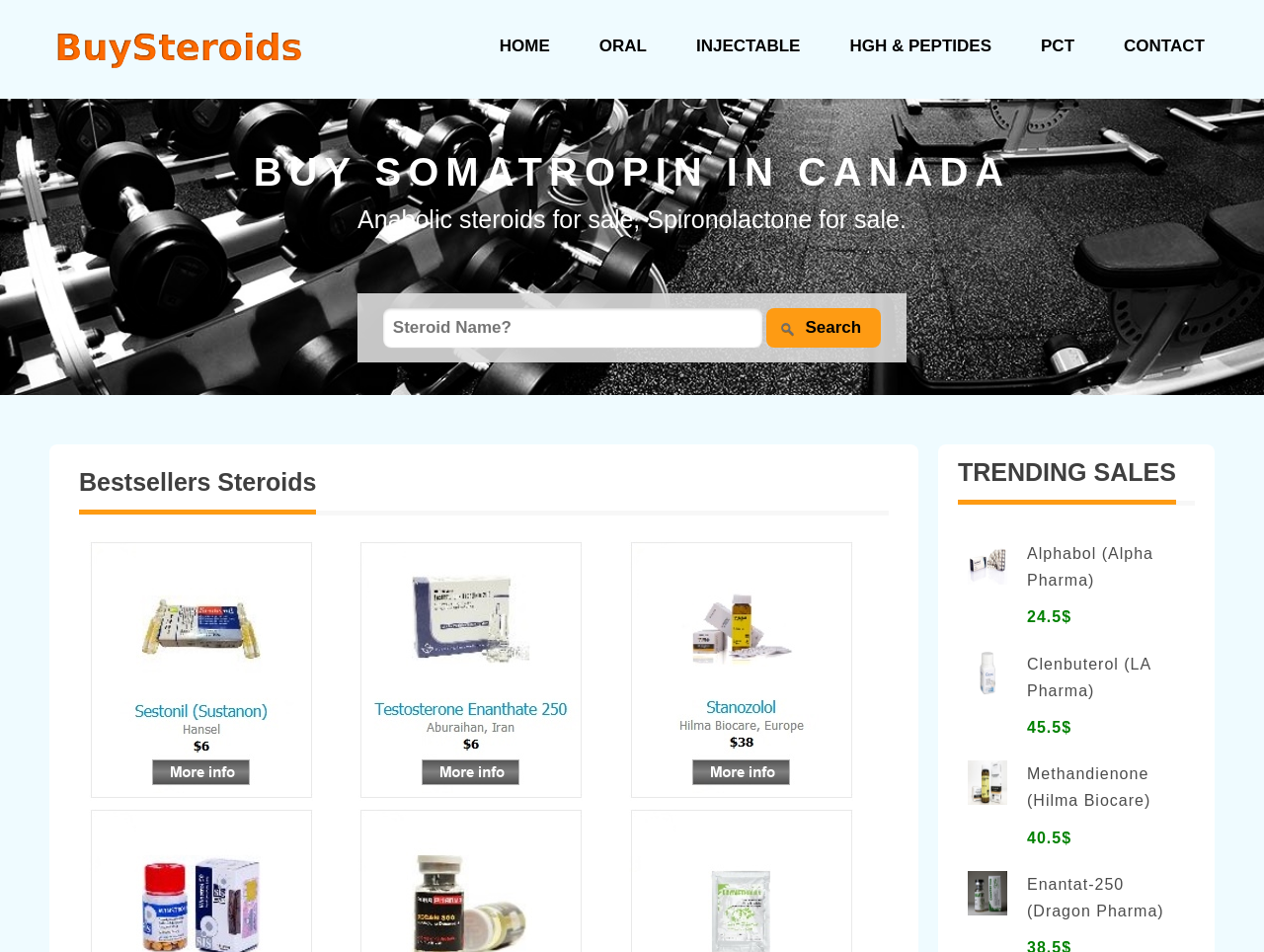Please locate the bounding box coordinates of the element's region that needs to be clicked to follow the instruction: "View Bestsellers". The bounding box coordinates should be provided as four float numbers between 0 and 1, i.e., [left, top, right, bottom].

[0.07, 0.567, 0.248, 0.585]